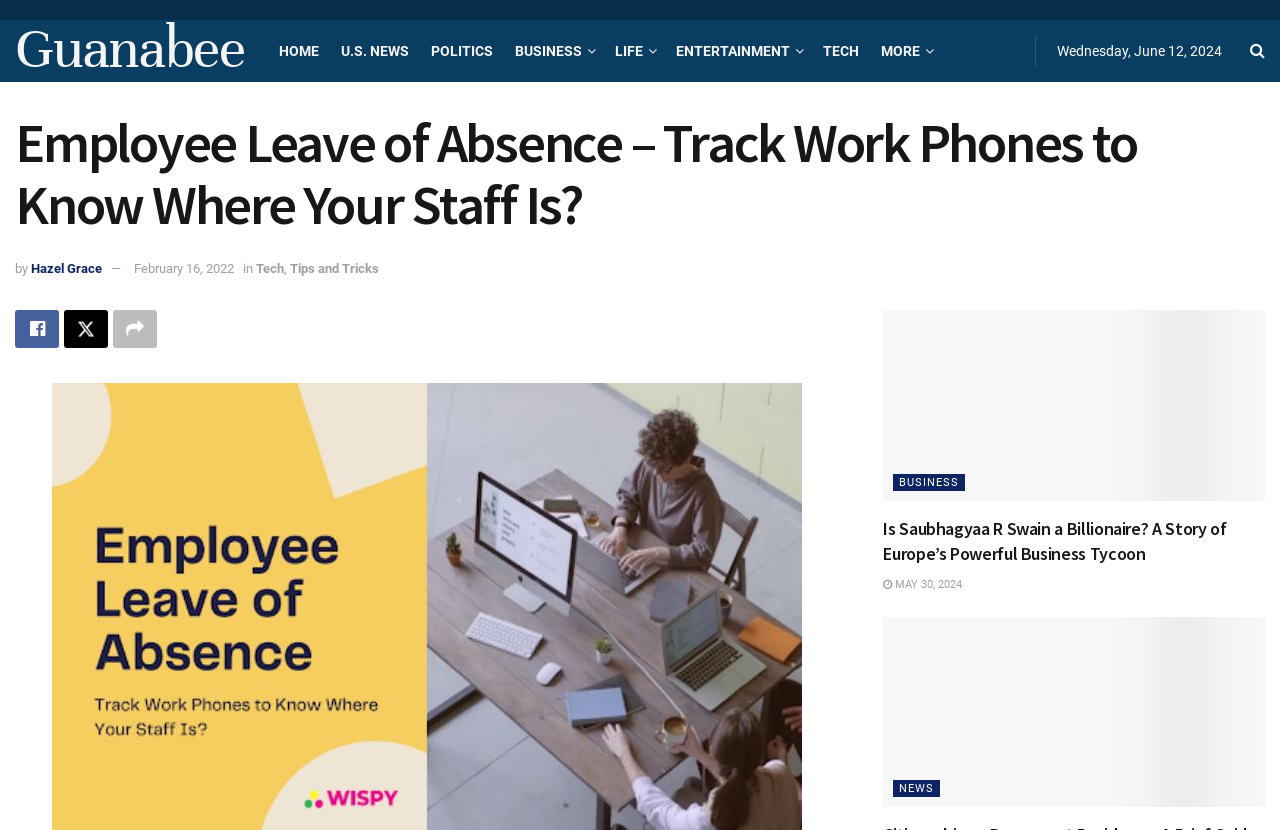What is the category of the article 'Is Saubhagyaa R Swain a Billionaire?'?
From the image, respond using a single word or phrase.

BUSINESS